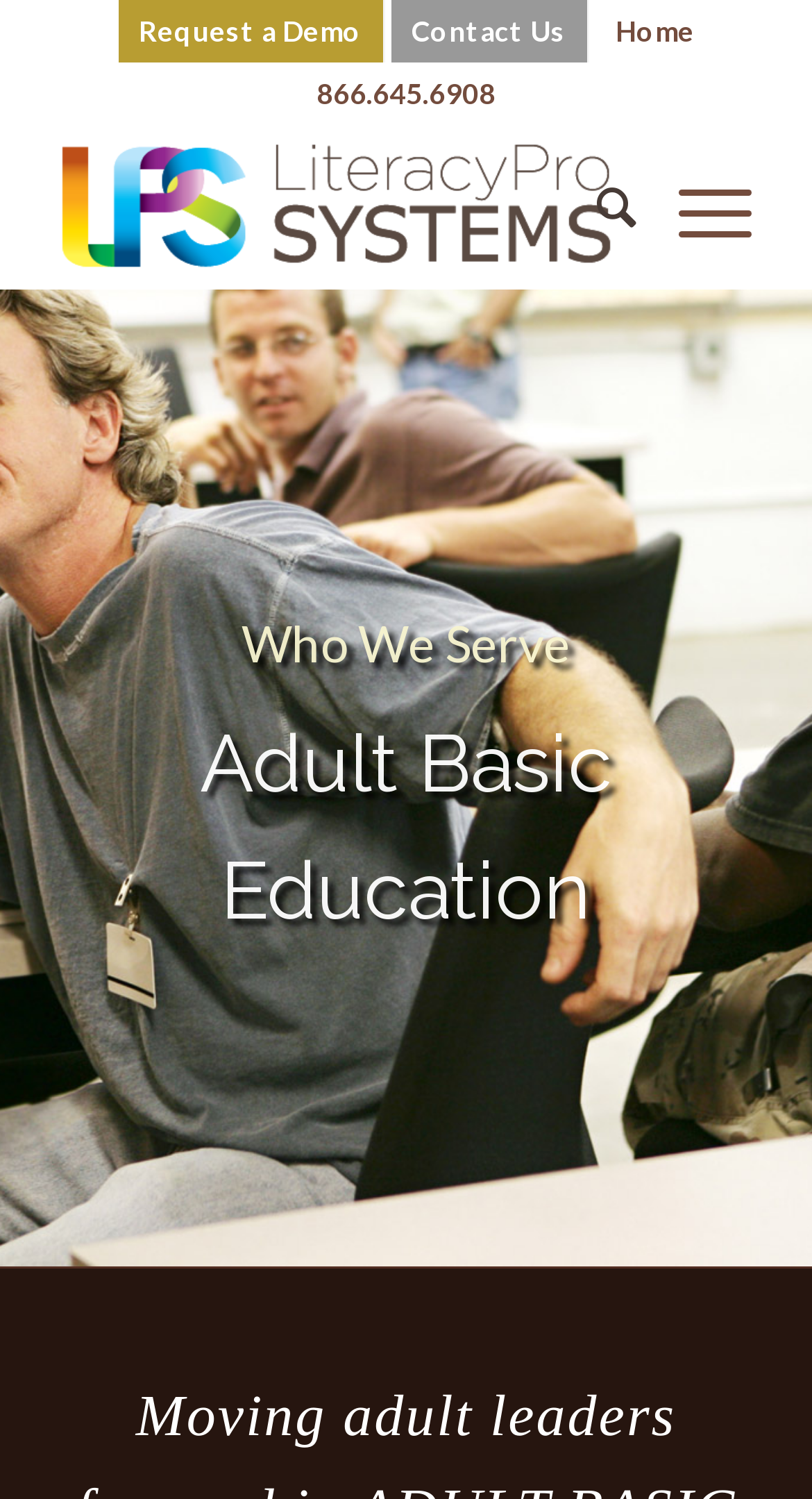How many main links are at the top of the page?
Using the details from the image, give an elaborate explanation to answer the question.

I counted the number of link elements at the top of the page, which are 'Request a Demo', 'Contact Us', and 'Home', and found that there are 3 main links.